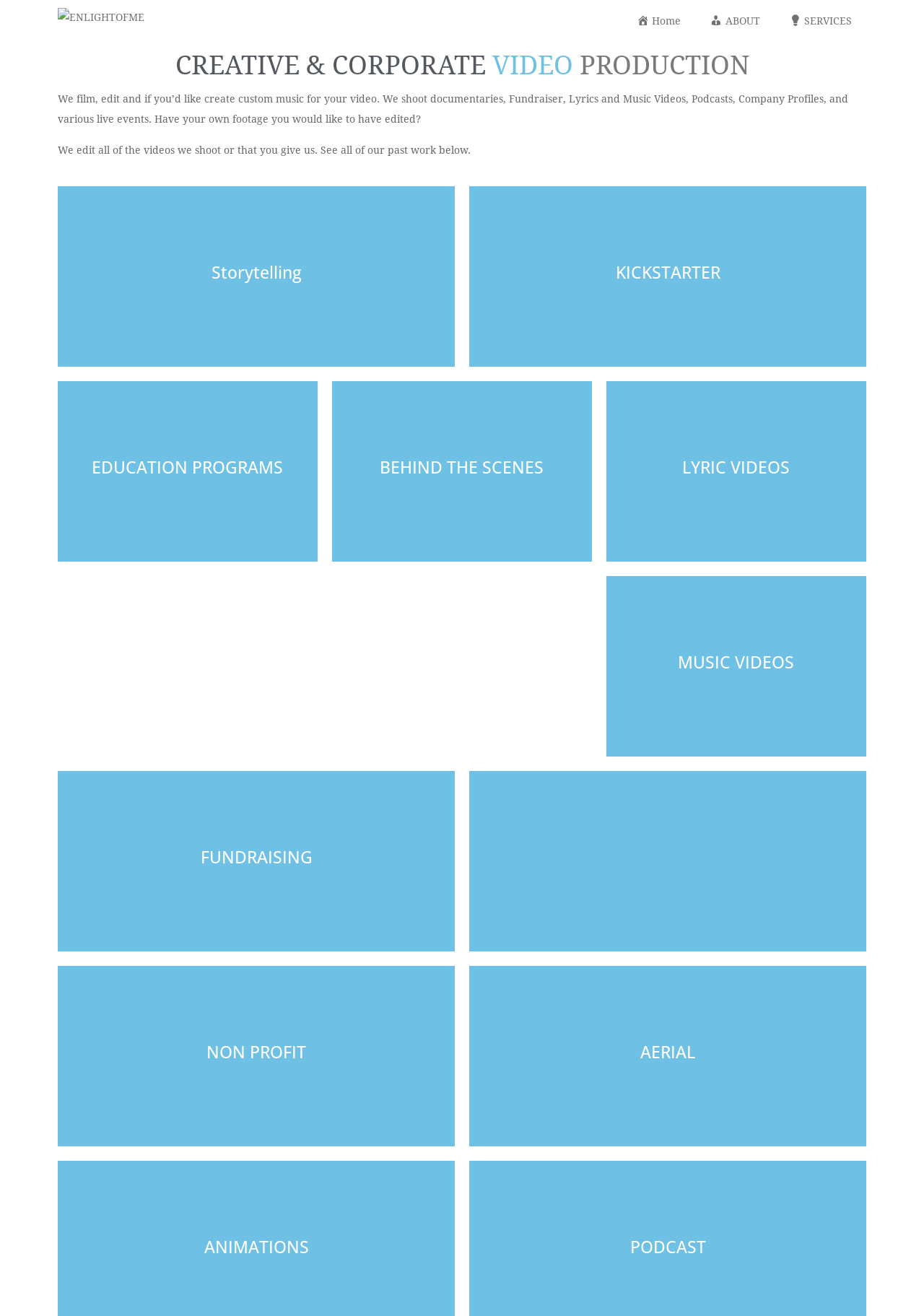What is the name of the education program featured on the webpage?
Based on the screenshot, provide your answer in one word or phrase.

Not specified